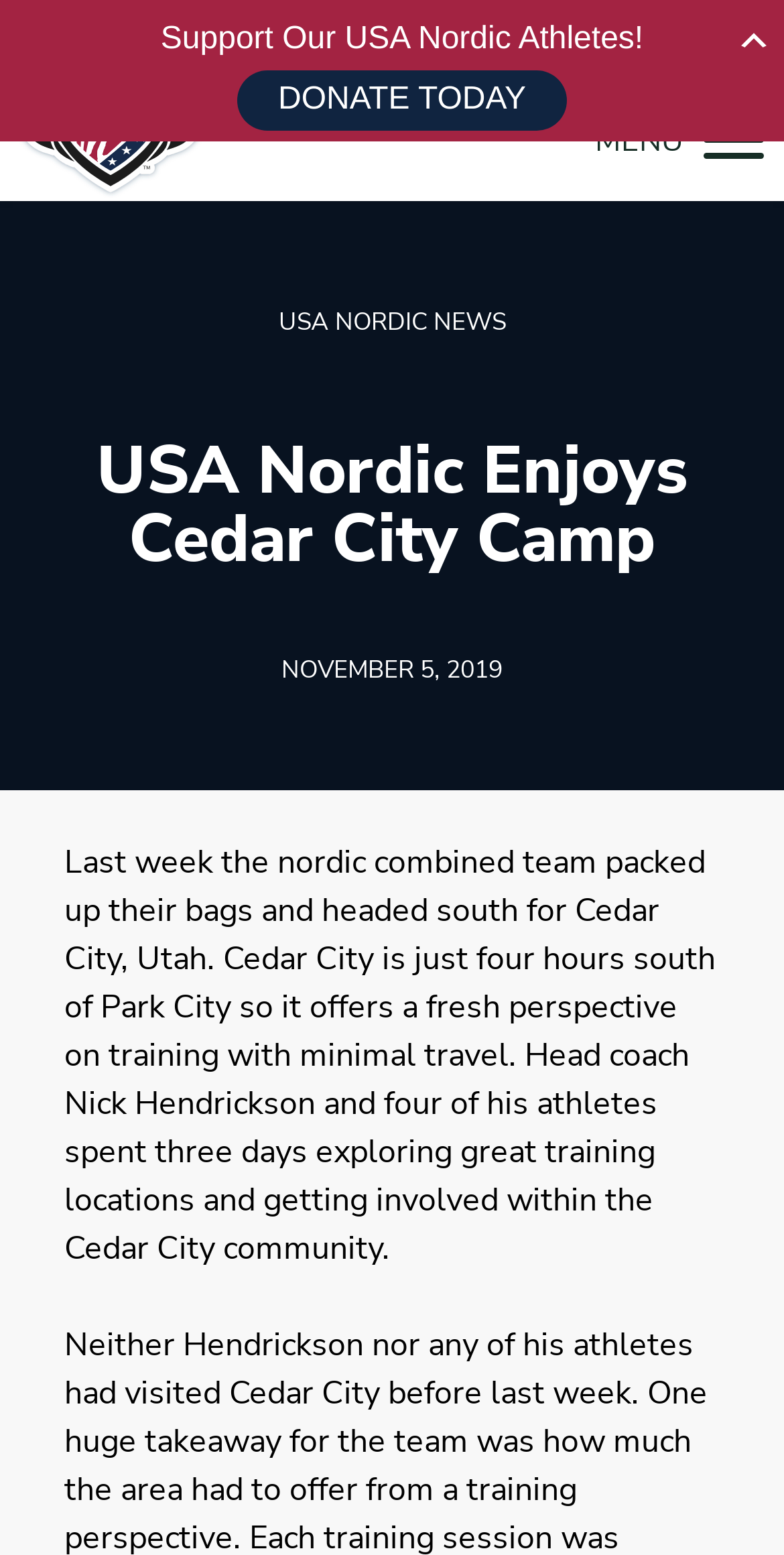Determine the bounding box coordinates for the clickable element required to fulfill the instruction: "Click the 'MENU' button". Provide the coordinates as four float numbers between 0 and 1, i.e., [left, top, right, bottom].

[0.744, 0.074, 0.99, 0.107]